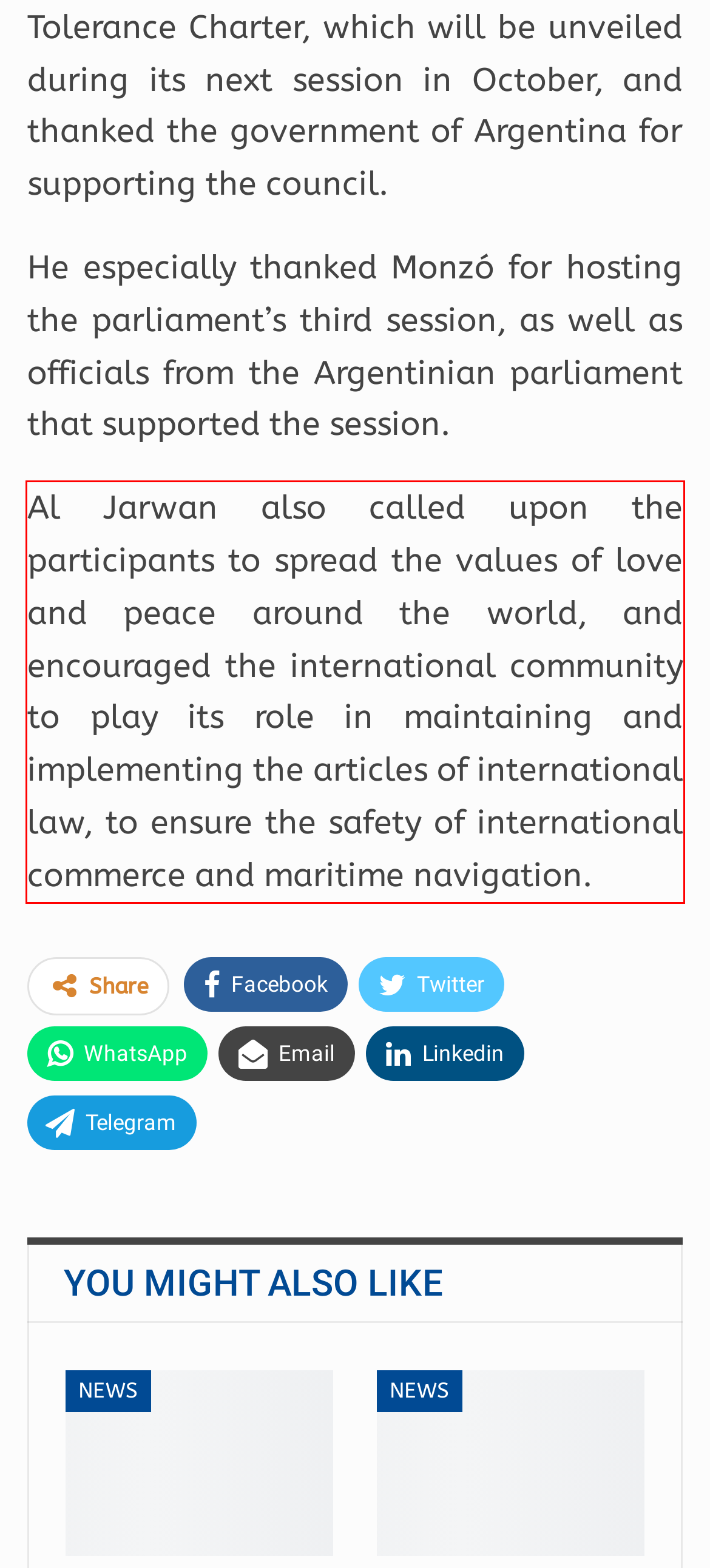Observe the screenshot of the webpage, locate the red bounding box, and extract the text content within it.

Al Jarwan also called upon the participants to spread the values of love and peace around the world, and encouraged the international community to play its role in maintaining and implementing the articles of international law, to ensure the safety of international commerce and maritime navigation.